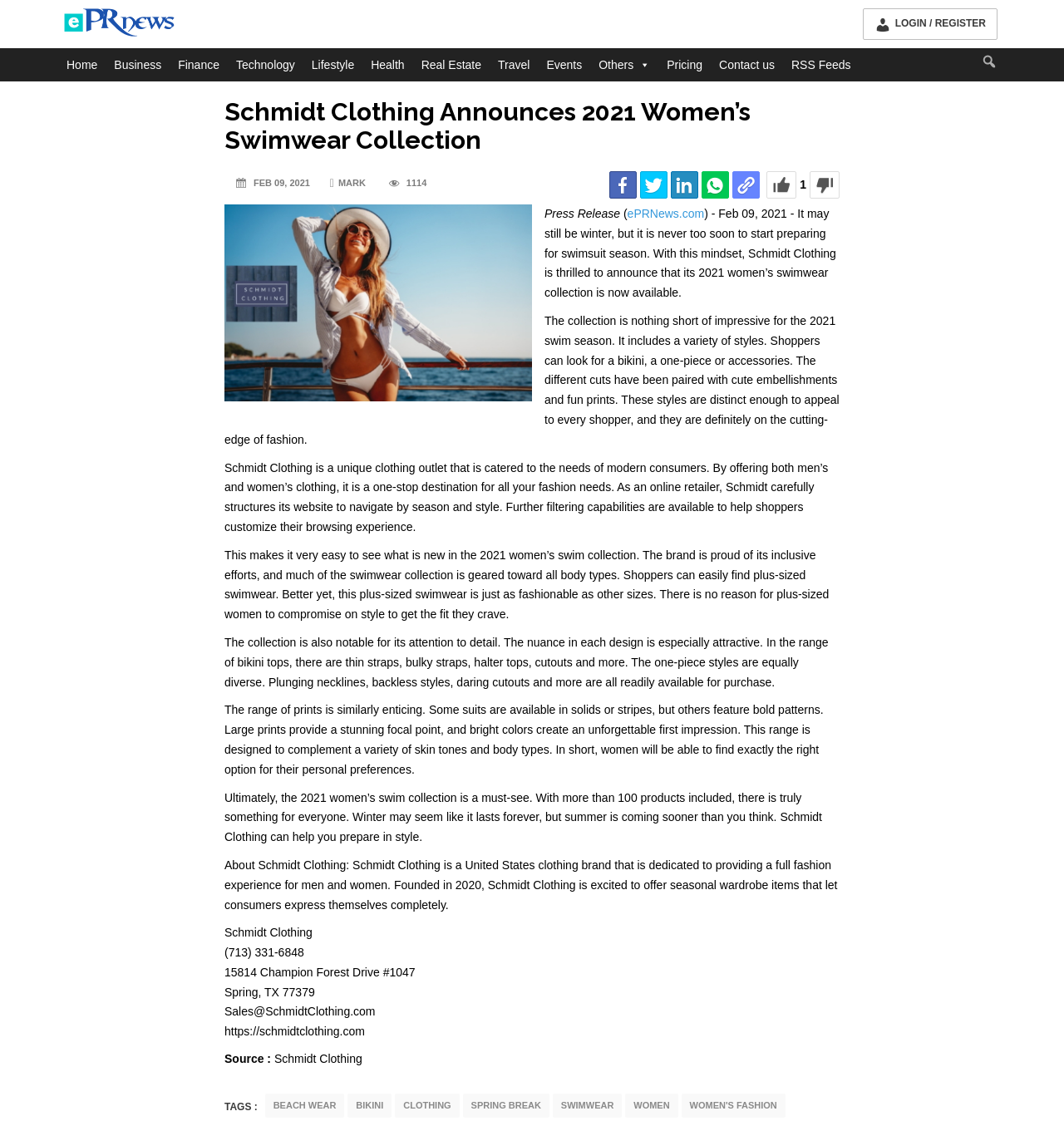Offer a comprehensive description of the webpage’s content and structure.

The webpage is about Schmidt Clothing's announcement of their 2021 women's swimwear collection. At the top, there is a logo of ePRNews, an image, and a link to LOGIN/REGISTER on the right side. Below that, there is a navigation menu with links to various categories such as Home, Business, Finance, and more.

The main content of the webpage is divided into sections. The first section has a heading that announces the 2021 women's swimwear collection, followed by a date and some social media links. Below that, there is a press release section that provides details about the collection, including the variety of styles, cuts, and embellishments available.

The next section describes Schmidt Clothing as a unique clothing outlet that caters to modern consumers, offering both men's and women's clothing. It highlights the website's navigation features, which allow shoppers to browse by season and style.

The following sections provide more information about the swimwear collection, including its attention to detail, diverse range of prints, and inclusive efforts to cater to all body types. The collection is described as a must-see, with over 100 products available.

At the bottom of the webpage, there is an "About Schmidt Clothing" section that provides information about the brand, its mission, and contact details. There are also links to the brand's website, email, and physical address. Finally, there is a section with tags related to the content, including beach wear, bikini, clothing, and more.